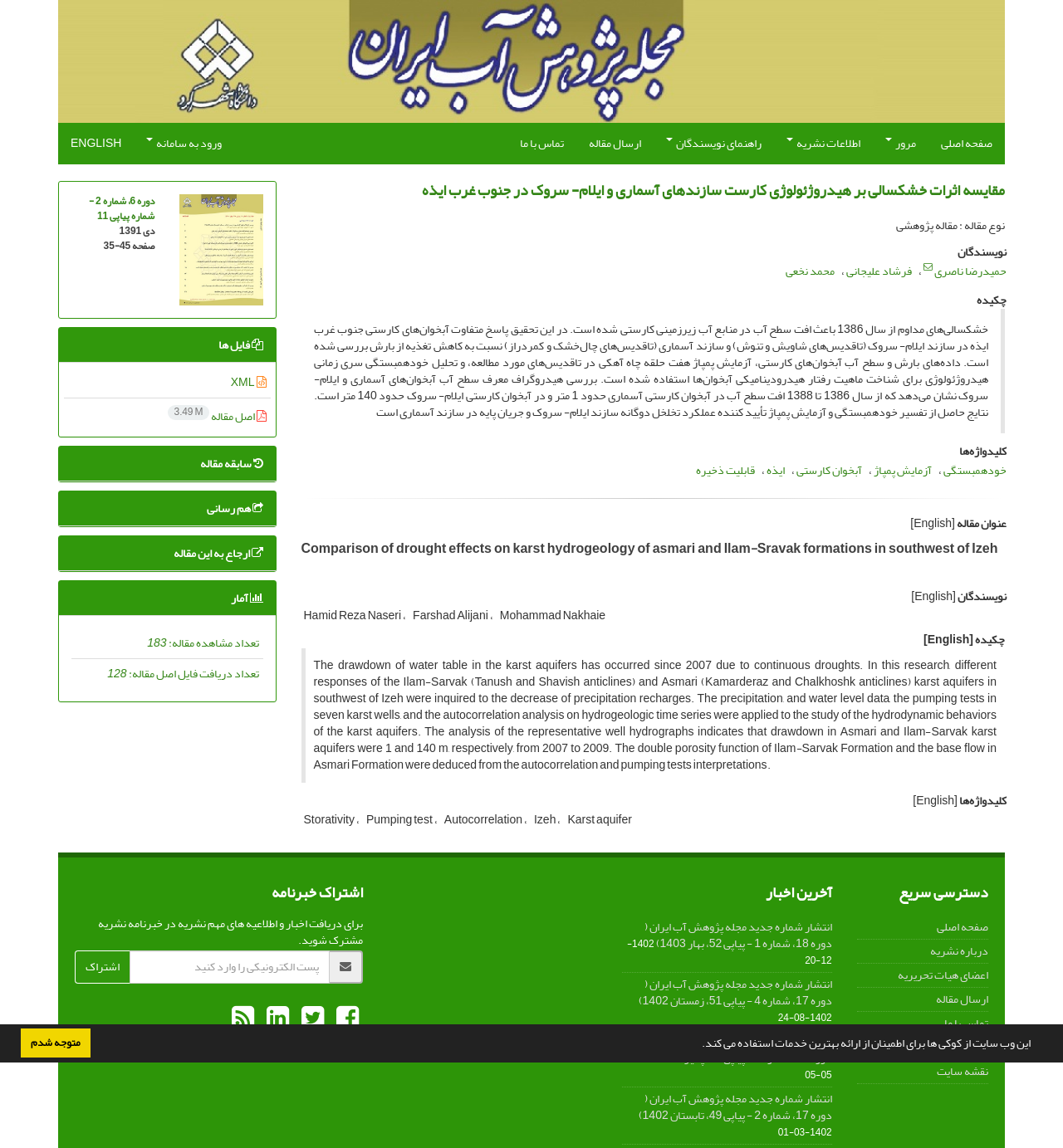Given the webpage screenshot and the description, determine the bounding box coordinates (top-left x, top-left y, bottom-right x, bottom-right y) that define the location of the UI element matching this description: ارجاع به این مقاله

[0.163, 0.472, 0.247, 0.492]